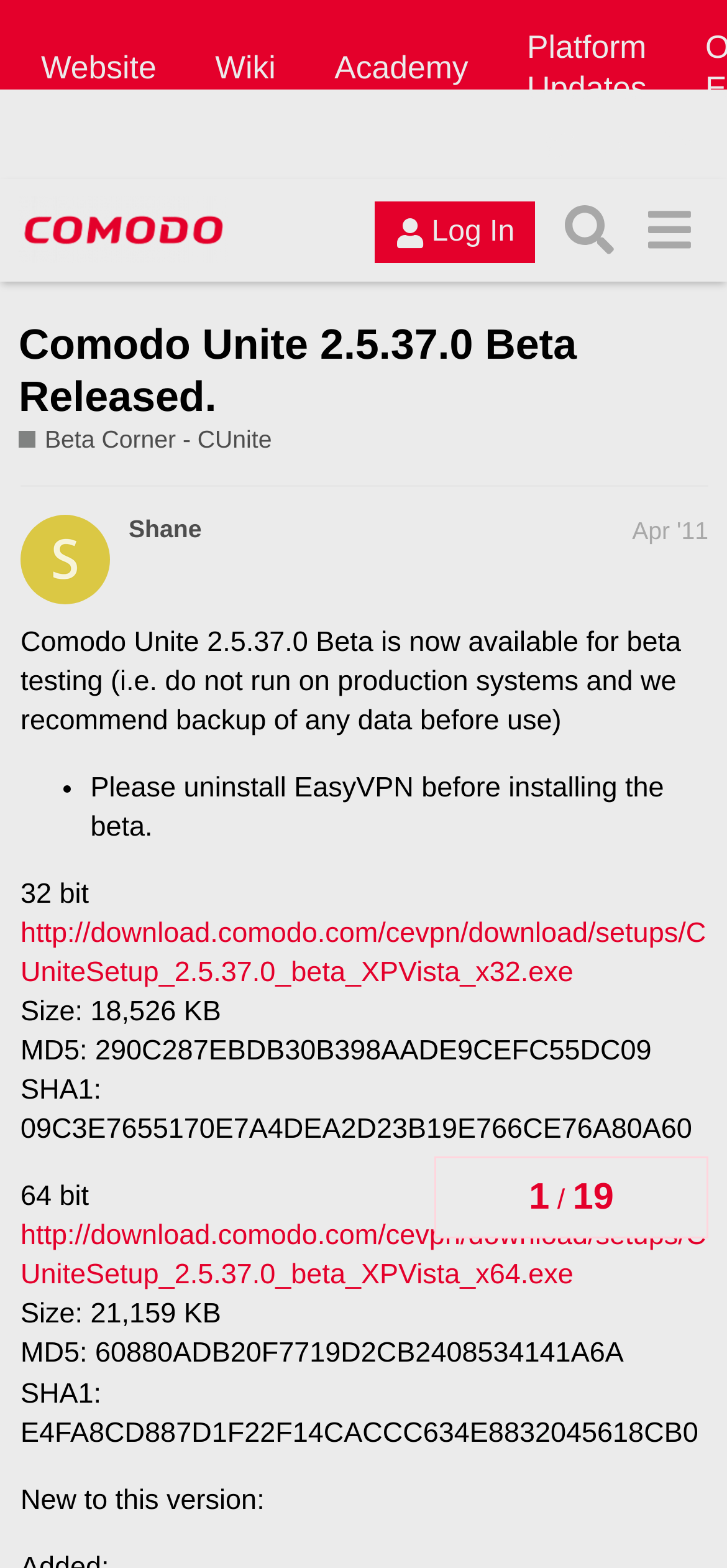What is the recommended action before using the beta version?
Please answer the question with a single word or phrase, referencing the image.

Backup of any data